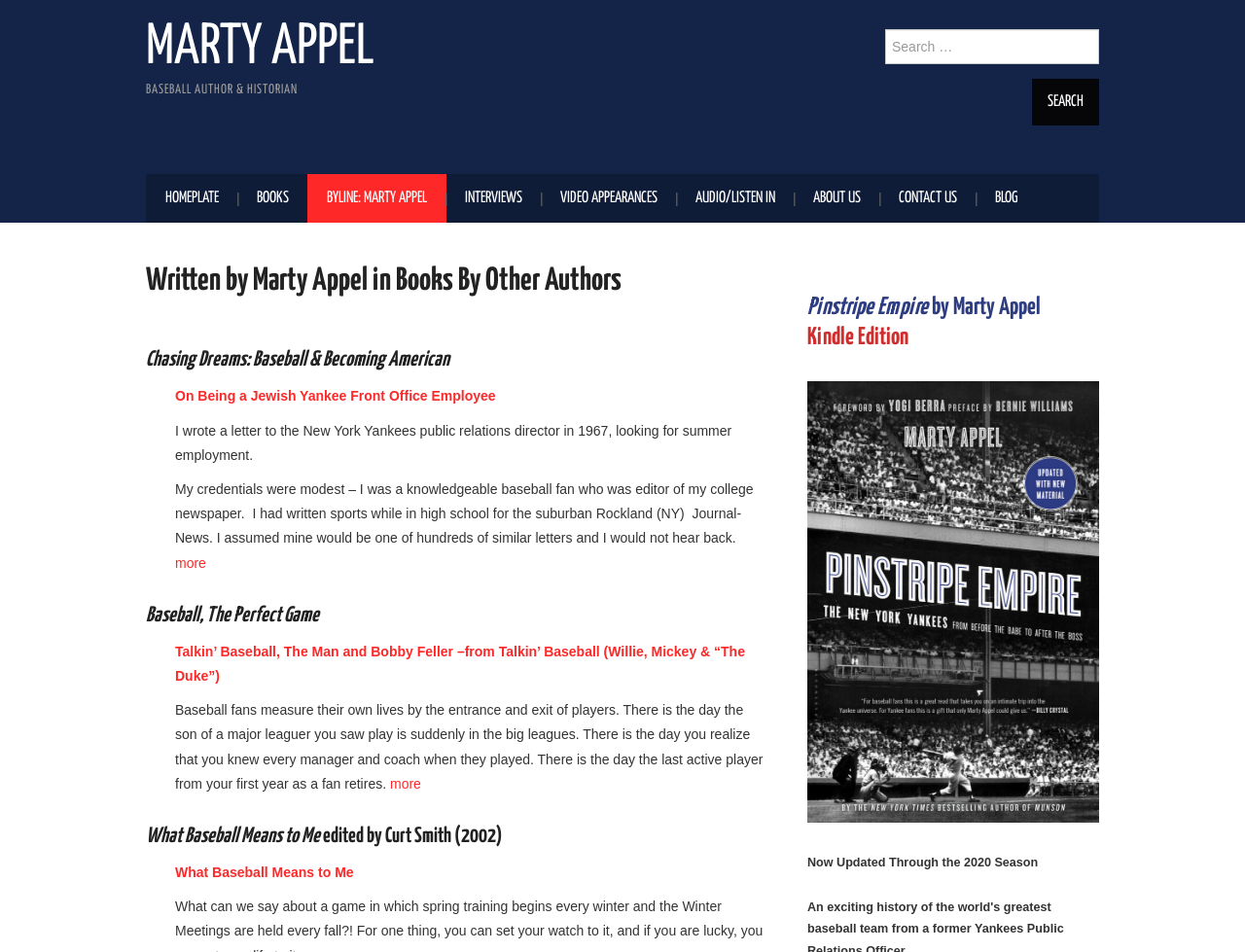Please answer the following question using a single word or phrase: 
How many books are listed on the webpage?

At least 3